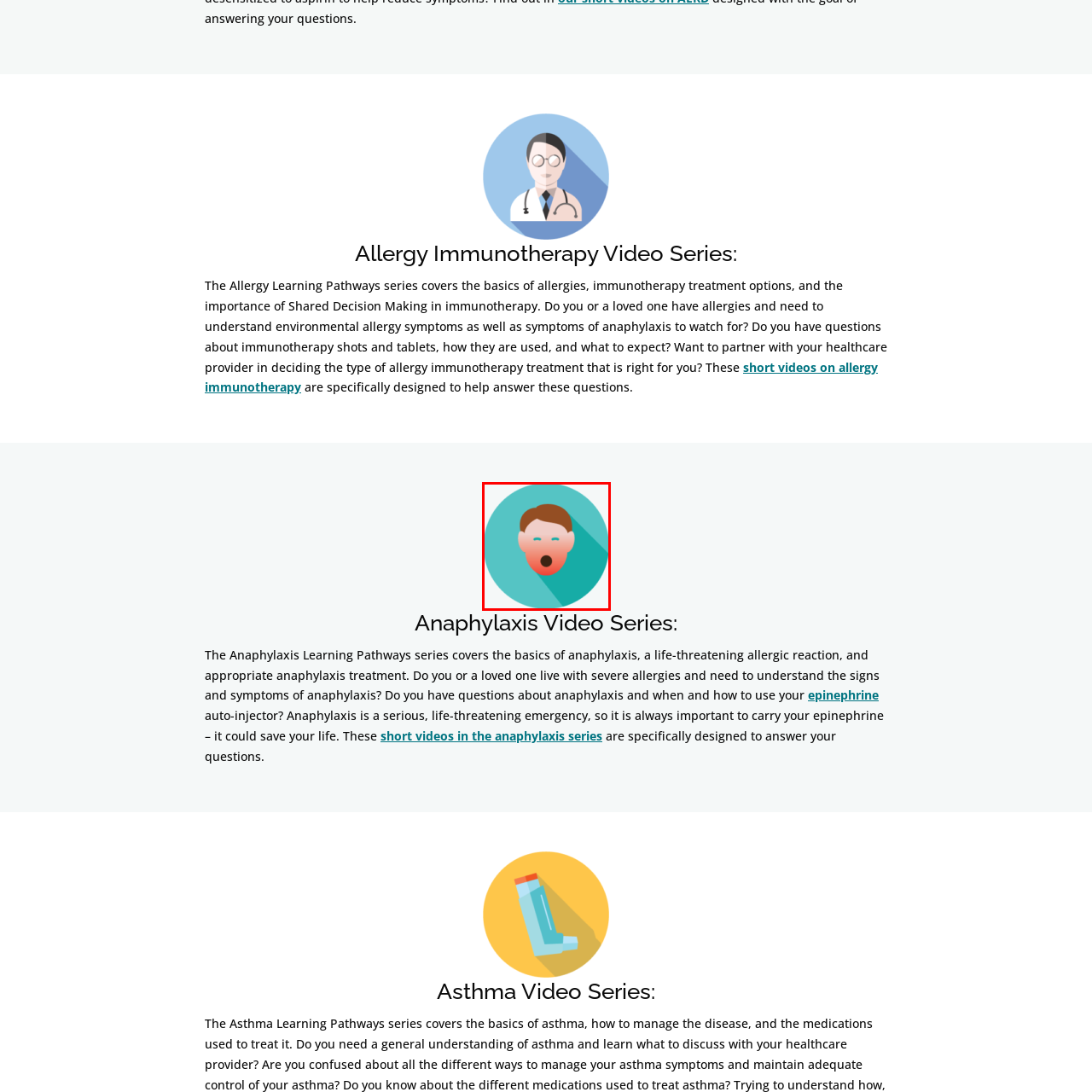What is the purpose of the 'Anaphylaxis Video Series'?
Observe the image within the red bounding box and give a detailed and thorough answer to the question.

The question asks about the purpose of the 'Anaphylaxis Video Series'. According to the caption, the series aims to educate viewers about anaphylaxis, its symptoms, and appropriate treatments. Therefore, the answer is to educate viewers about anaphylaxis.